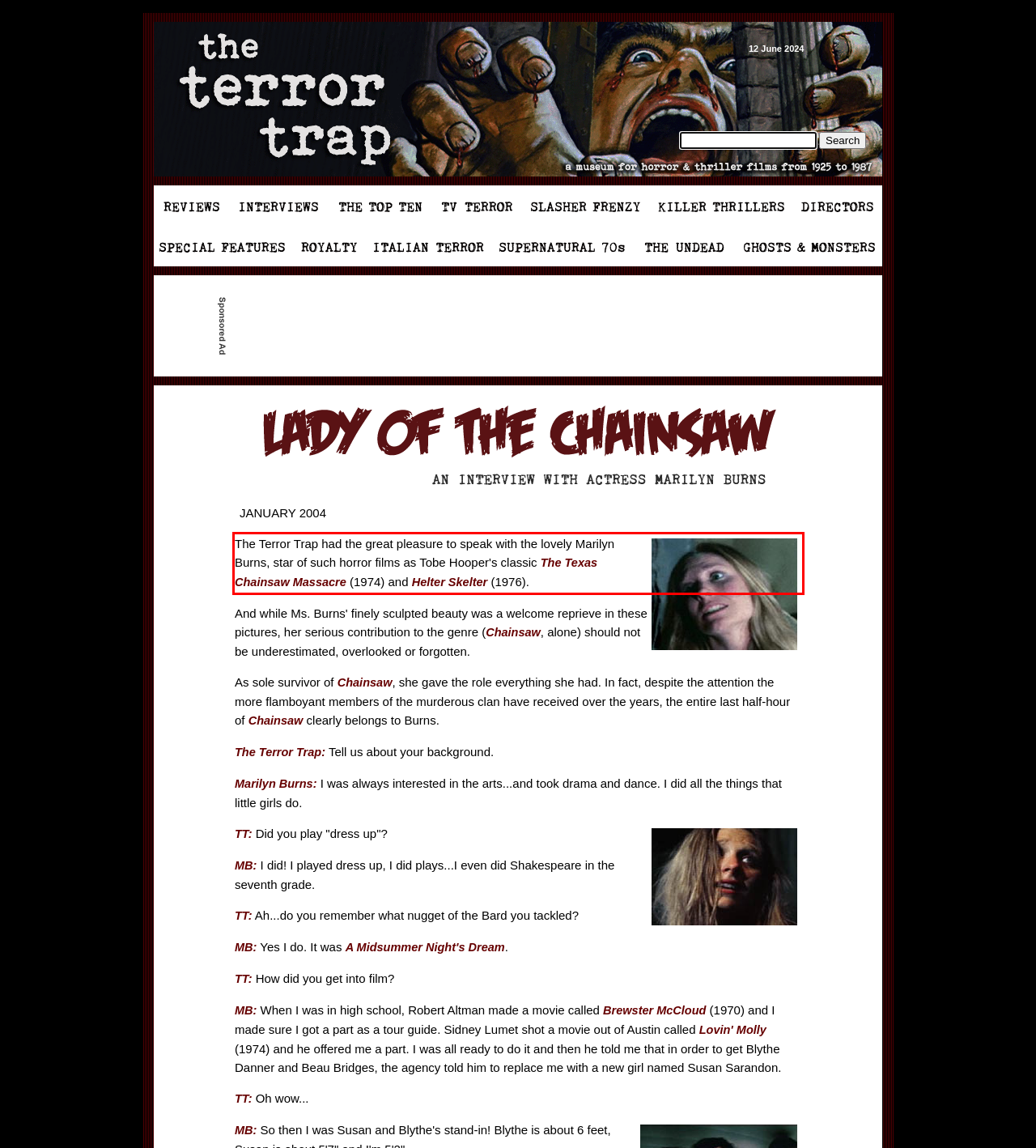Please look at the screenshot provided and find the red bounding box. Extract the text content contained within this bounding box.

The Terror Trap had the great pleasure to speak with the lovely Marilyn Burns, star of such horror films as Tobe Hooper's classic The Texas Chainsaw Massacre (1974) and Helter Skelter (1976).